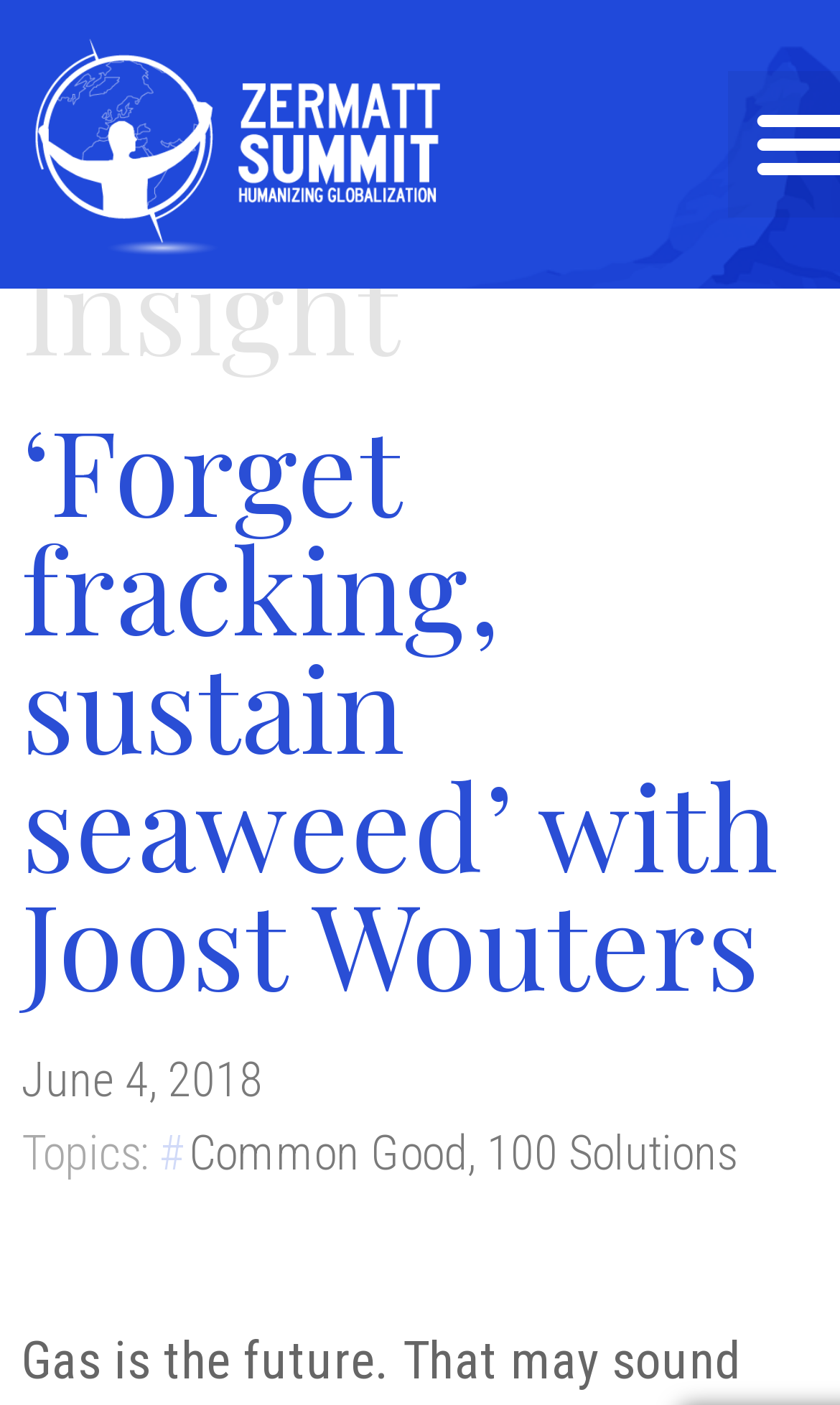Identify the bounding box coordinates for the UI element described as follows: Common Good. Use the format (top-left x, top-left y, bottom-right x, bottom-right y) and ensure all values are floating point numbers between 0 and 1.

[0.226, 0.801, 0.556, 0.839]